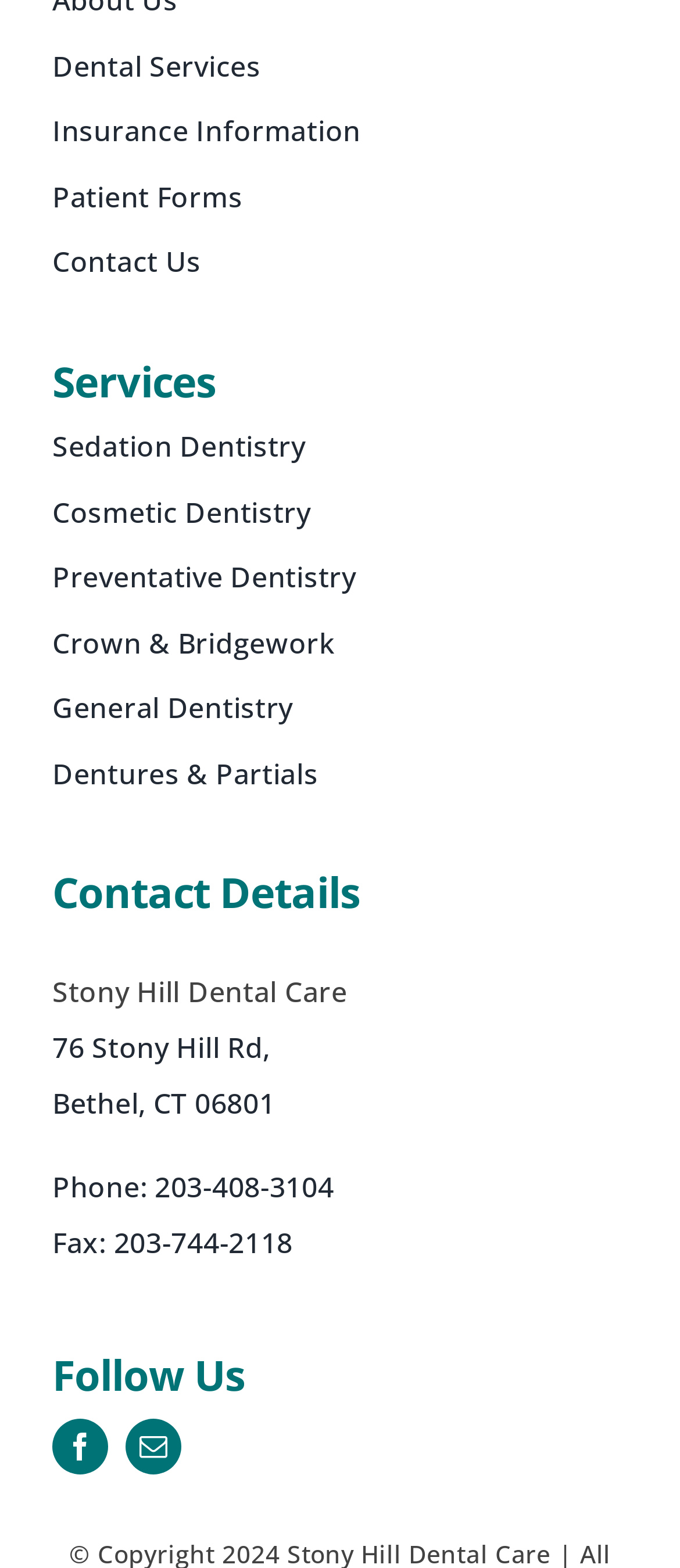Answer the question below with a single word or a brief phrase: 
What is the phone number of the dental care center?

203-408-3104